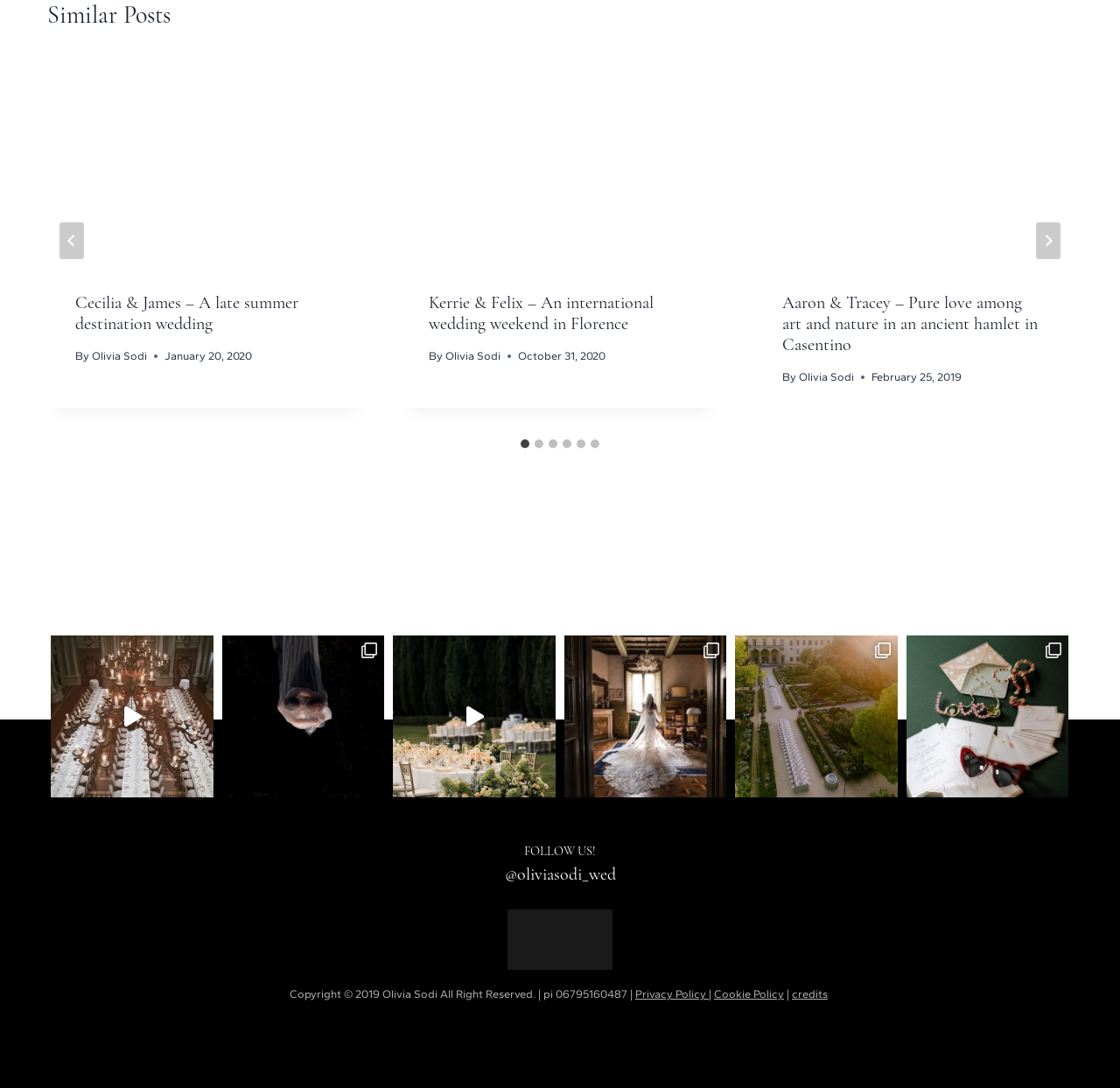What is the copyright year of the website?
Could you answer the question with a detailed and thorough explanation?

I found the copyright year by looking at the StaticText element at the bottom of the webpage, which contains the text 'Copyright © 2019 Olivia Sodi All Right Reserved'.